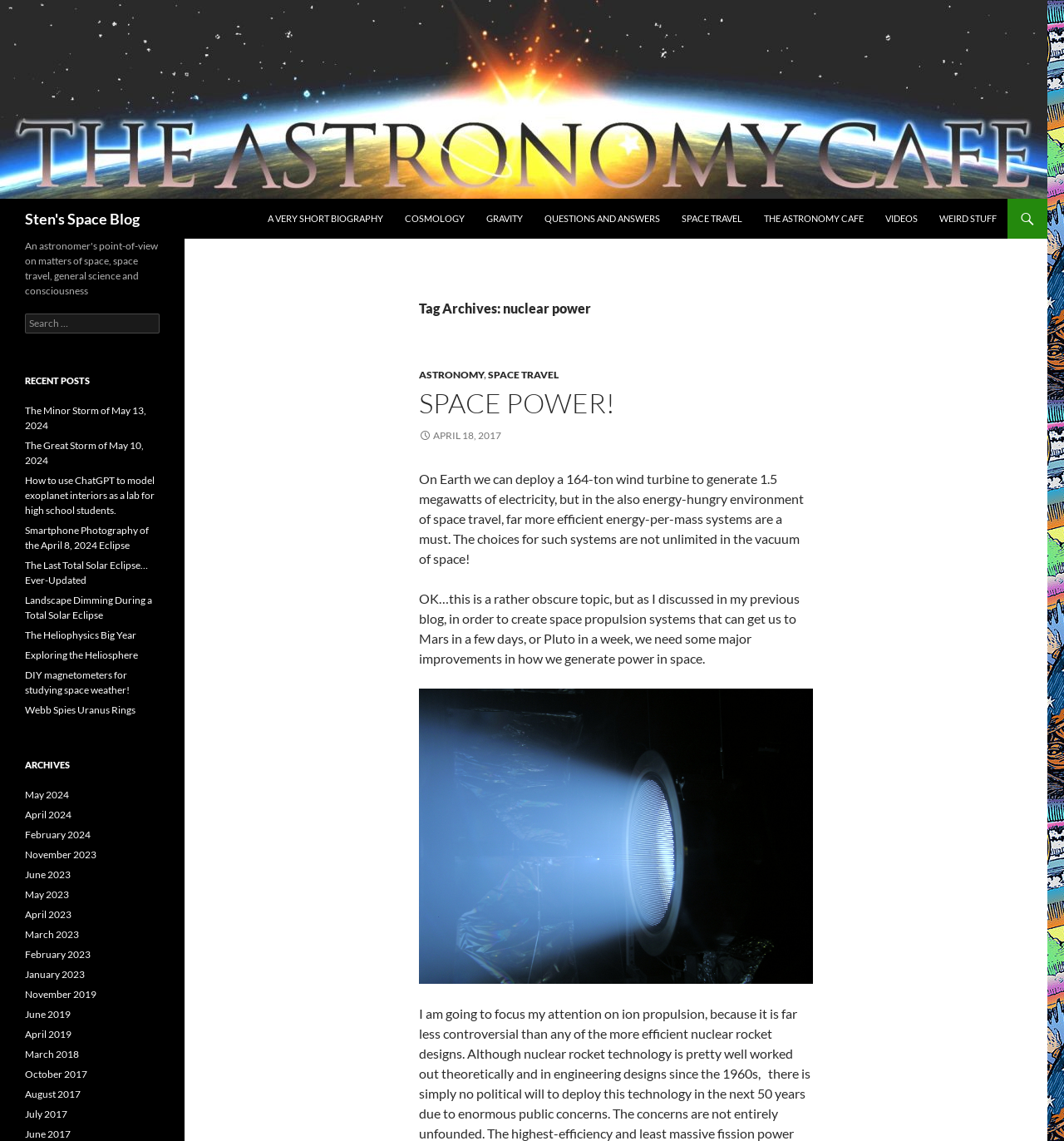Determine the bounding box coordinates for the UI element matching this description: "Cosmology".

[0.371, 0.174, 0.446, 0.209]